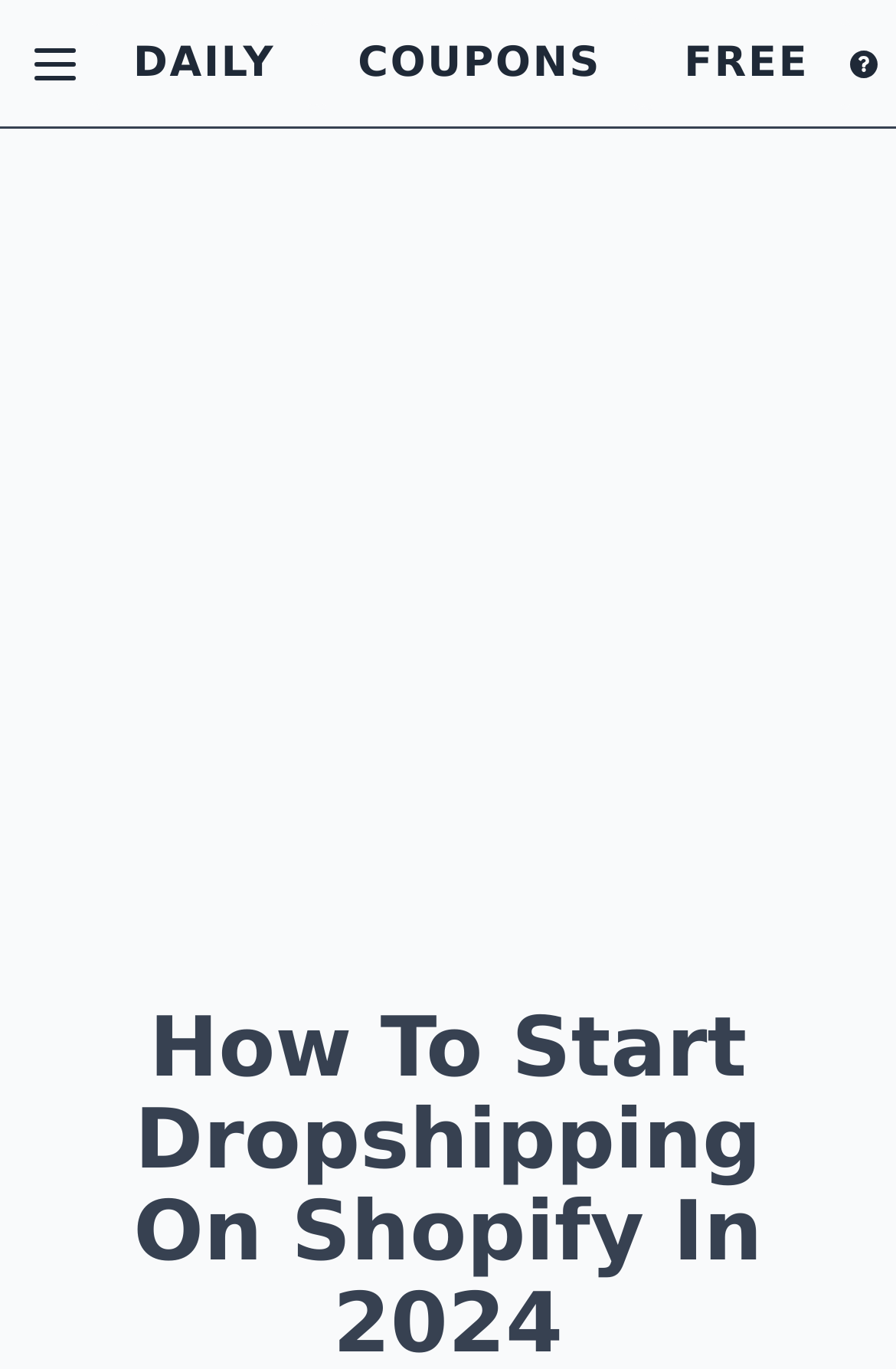What is the purpose of this webpage?
Refer to the screenshot and answer in one word or phrase.

Dropshipping on Shopify